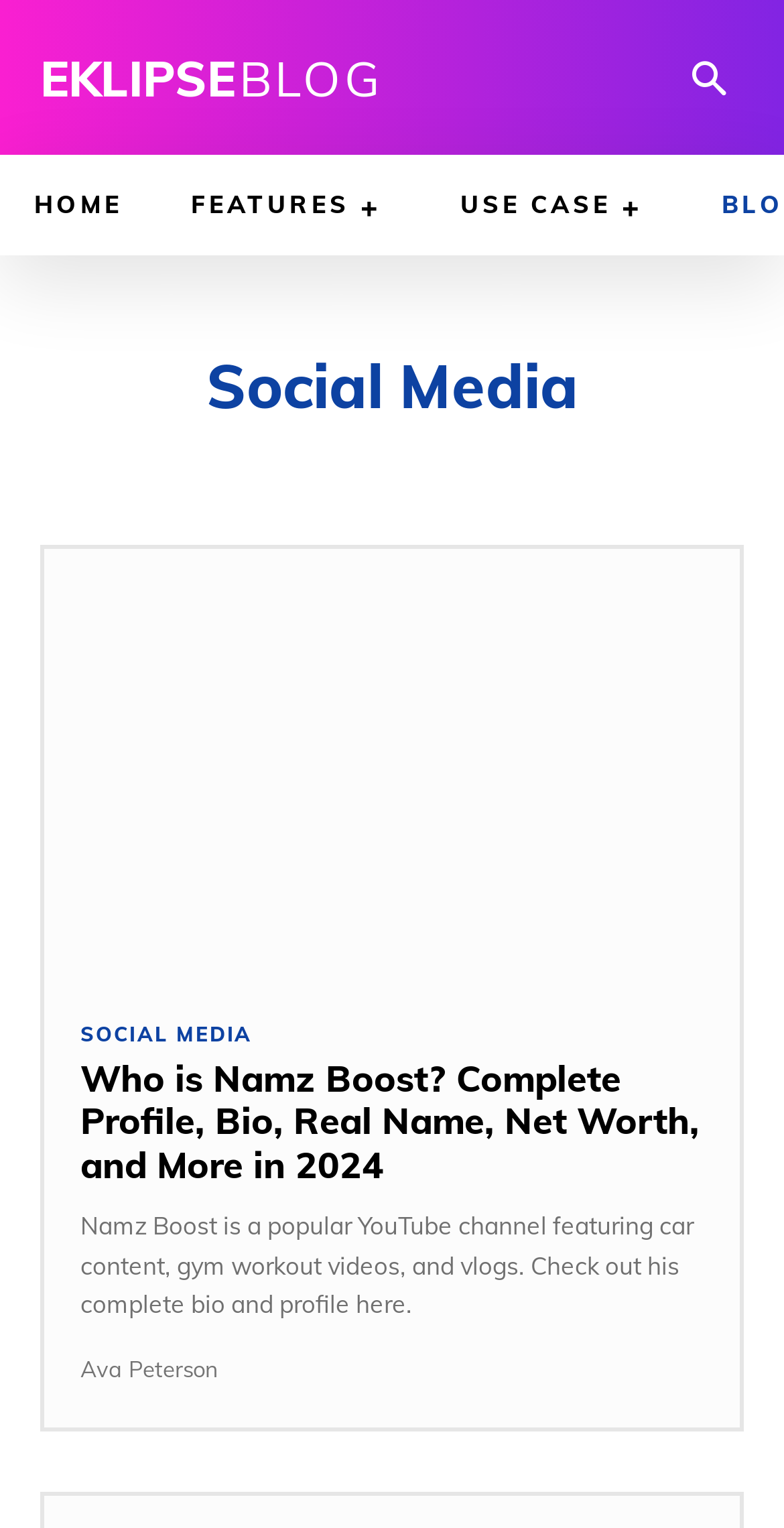Please identify the bounding box coordinates of the element that needs to be clicked to perform the following instruction: "learn about Namz Boost".

[0.056, 0.359, 0.944, 0.642]